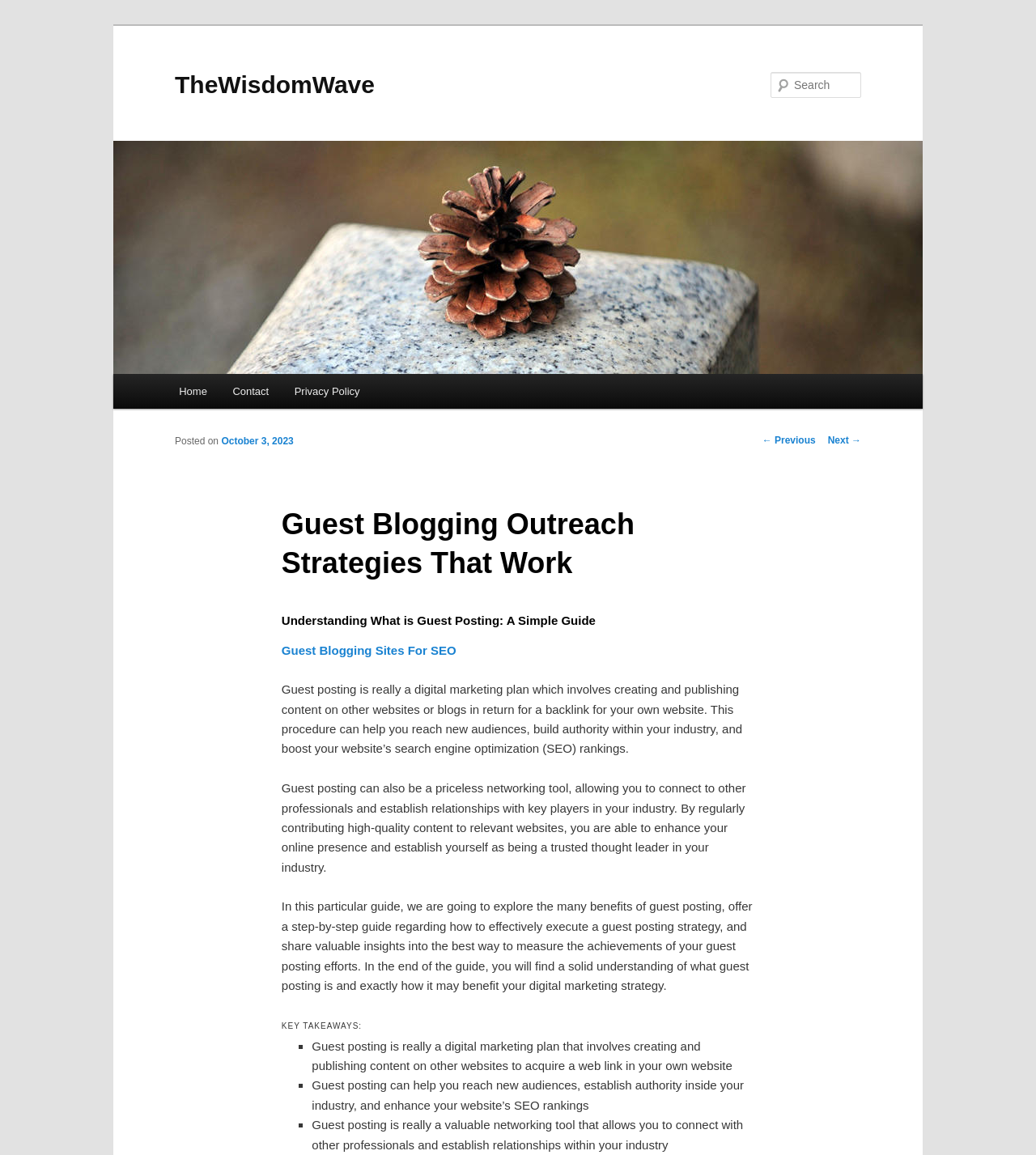Provide the bounding box coordinates of the UI element that matches the description: "October 3, 2023".

[0.214, 0.377, 0.283, 0.387]